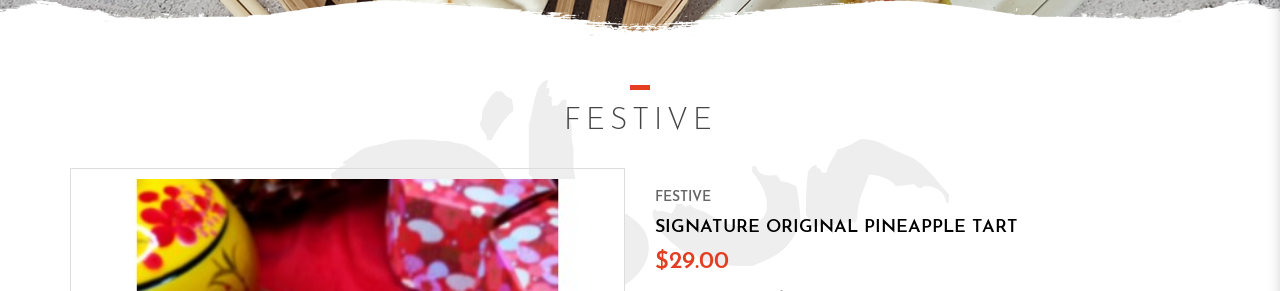Please give a succinct answer using a single word or phrase:
What is the theme suggested by the backdrop?

Cheerful and celebratory